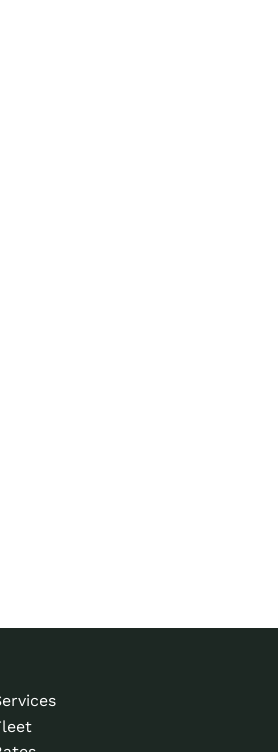Please give a concise answer to this question using a single word or phrase: 
What is the tone of the poster?

Bright and inviting